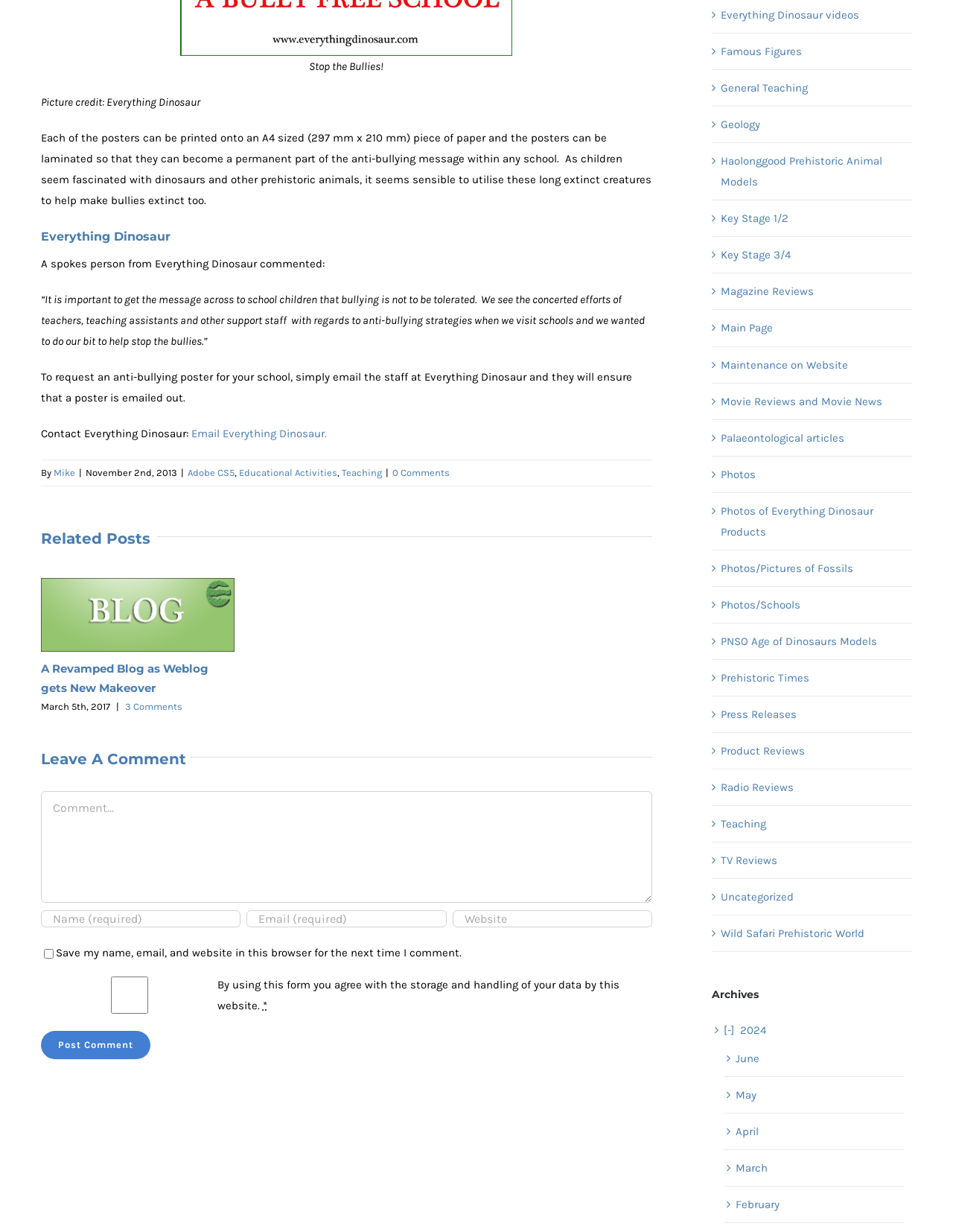Respond with a single word or phrase for the following question: 
What is the name of the organization promoting anti-bullying?

Everything Dinosaur